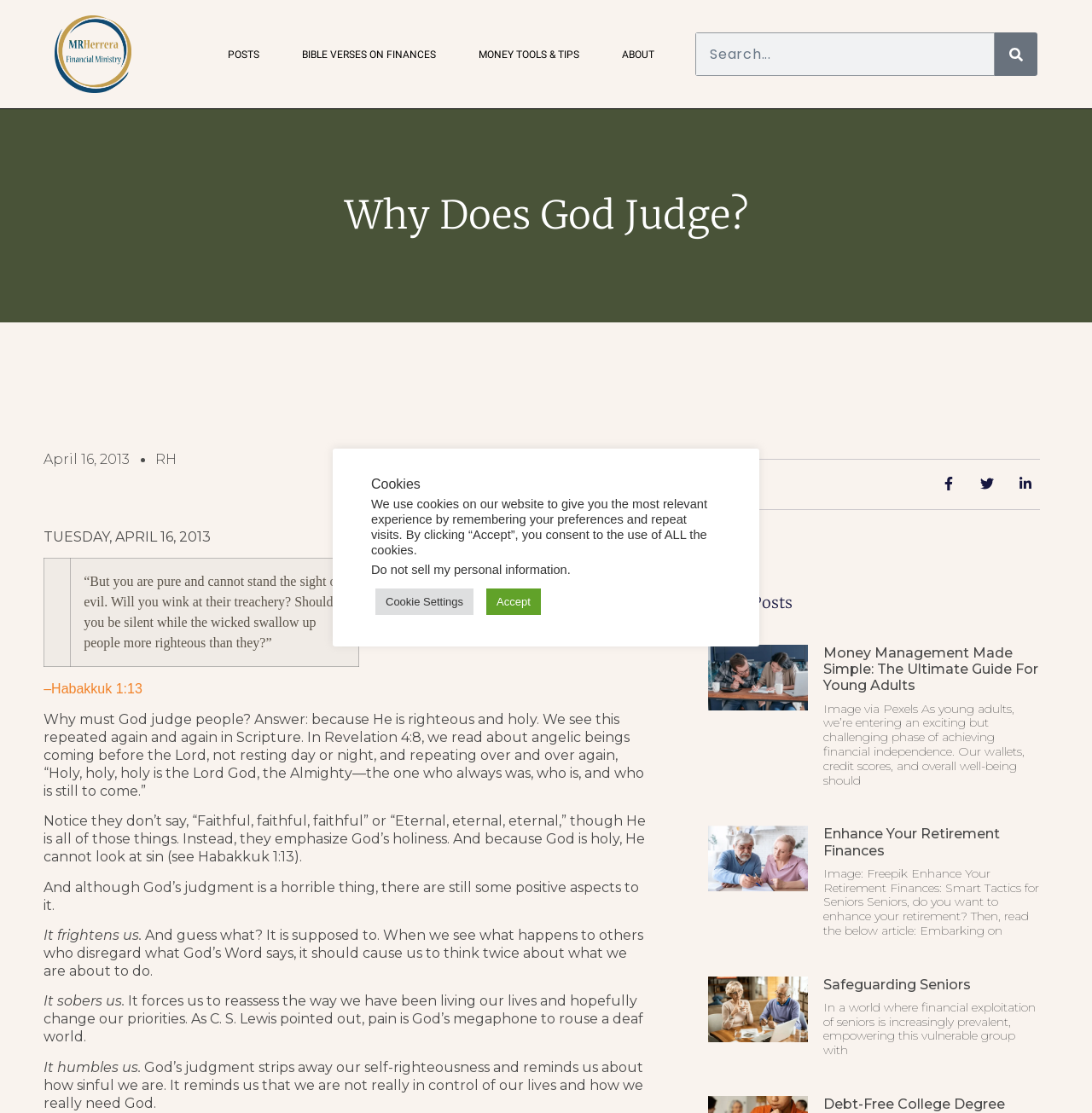What is the name of the website?
Give a comprehensive and detailed explanation for the question.

The website's name is MRHerrera, which can be found in the site logo at the top left corner of the webpage.